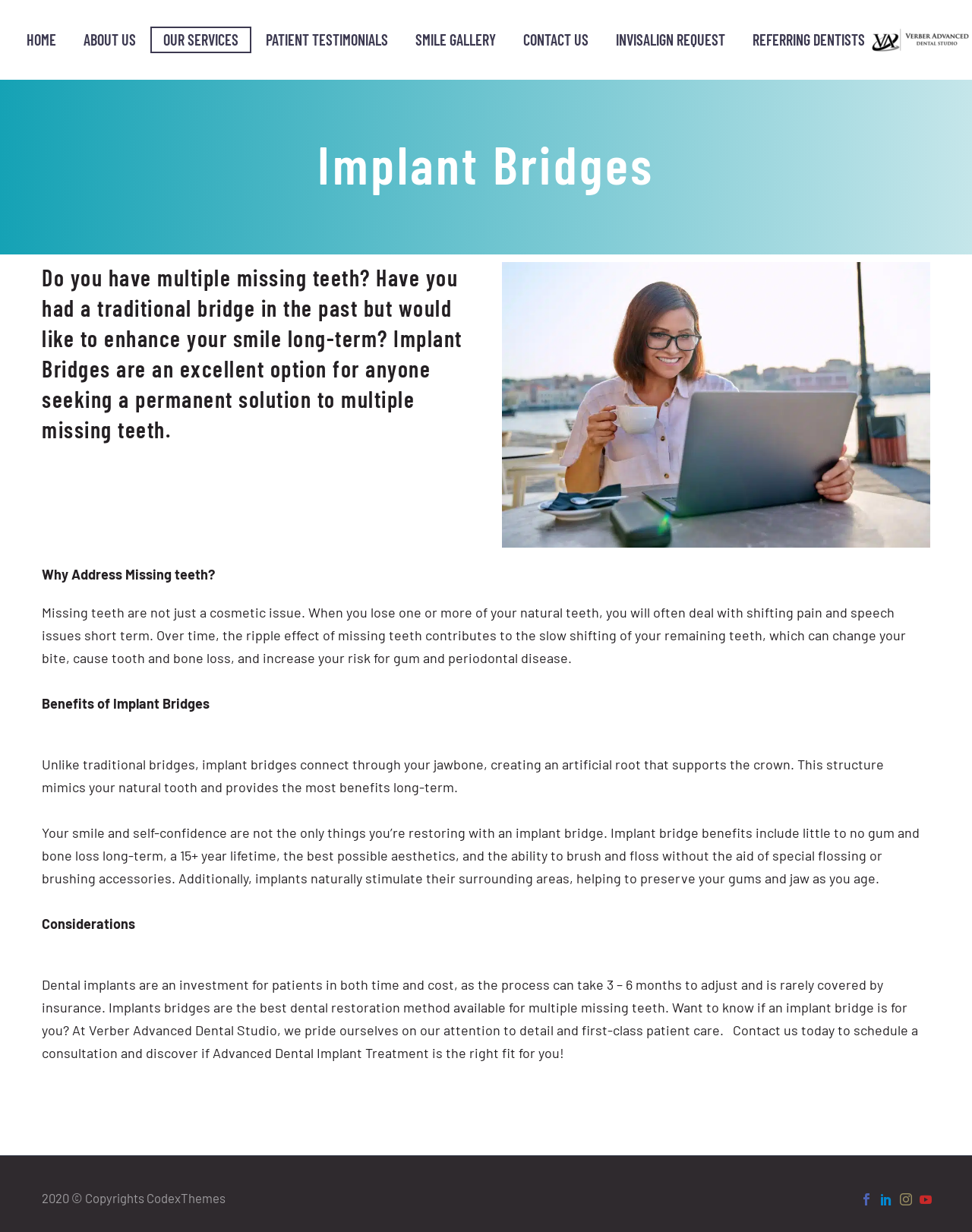Please determine the bounding box coordinates of the element's region to click for the following instruction: "Contact us today".

[0.527, 0.023, 0.617, 0.042]